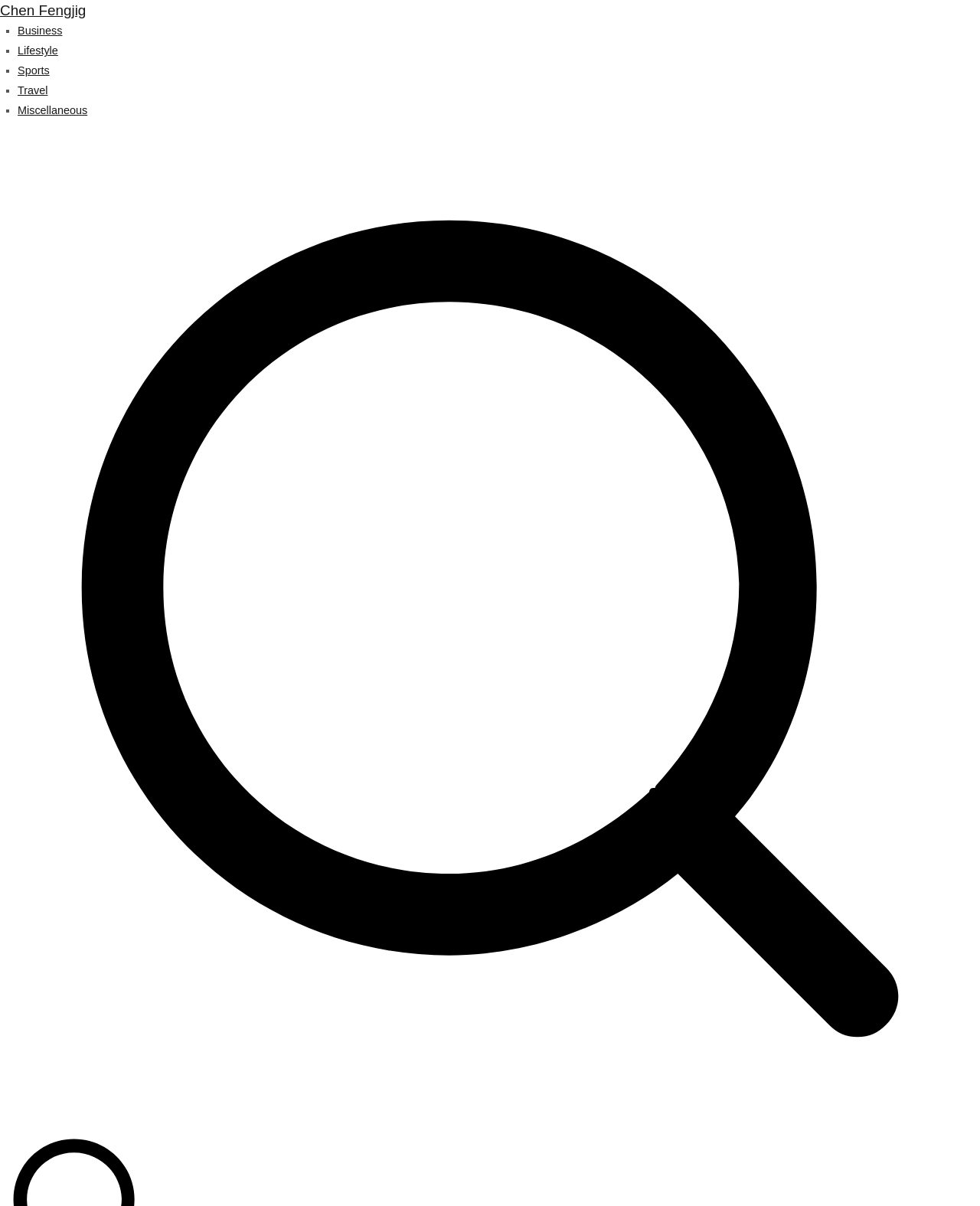Using the description: "parent_node: Search for:", identify the bounding box of the corresponding UI element in the screenshot.

[0.0, 0.919, 1.0, 0.93]